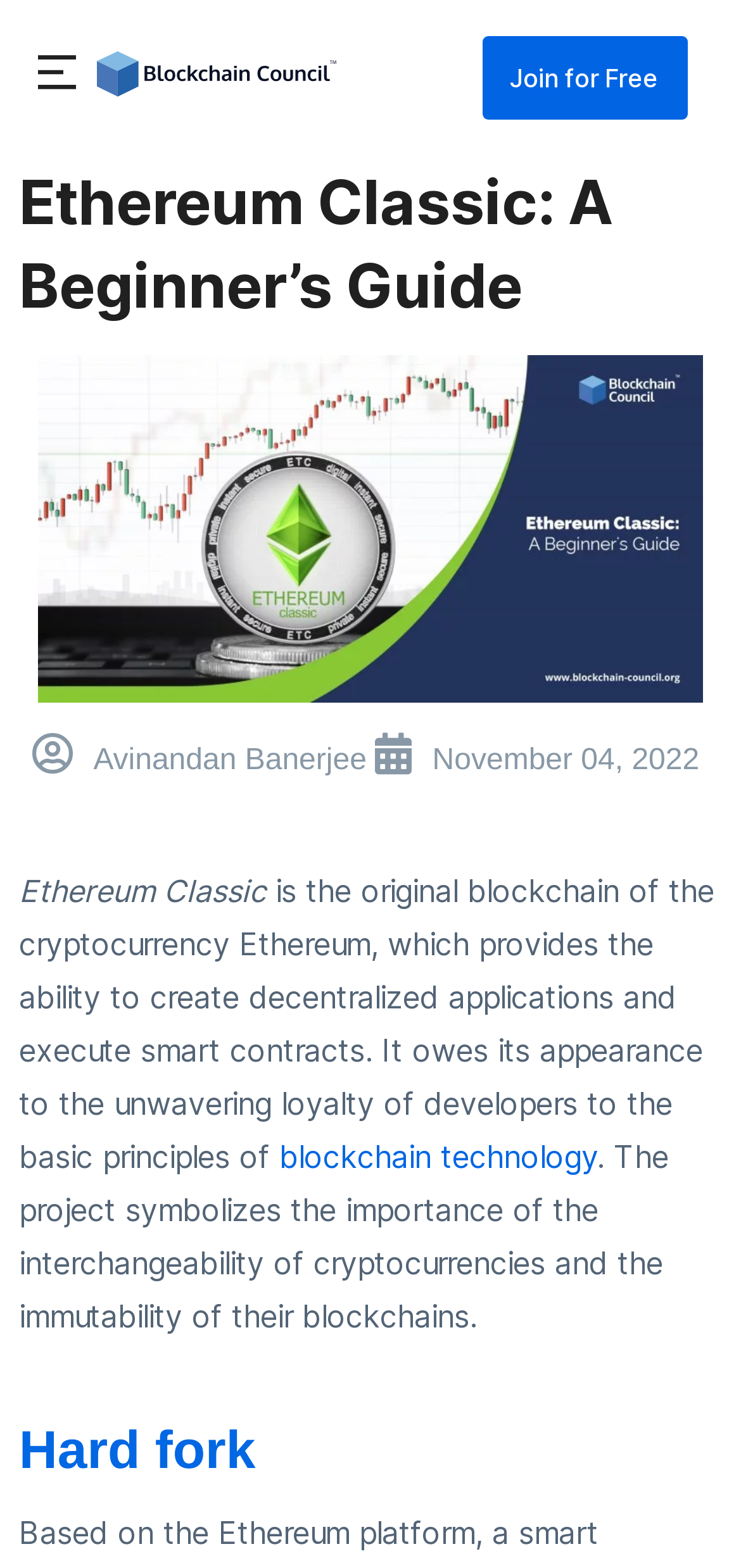What is the purpose of Ethereum Classic?
Based on the image, answer the question with as much detail as possible.

I found the purpose of Ethereum Classic by reading the static text element that describes it, which says '...provides the ability to create decentralized applications and execute smart contracts'.